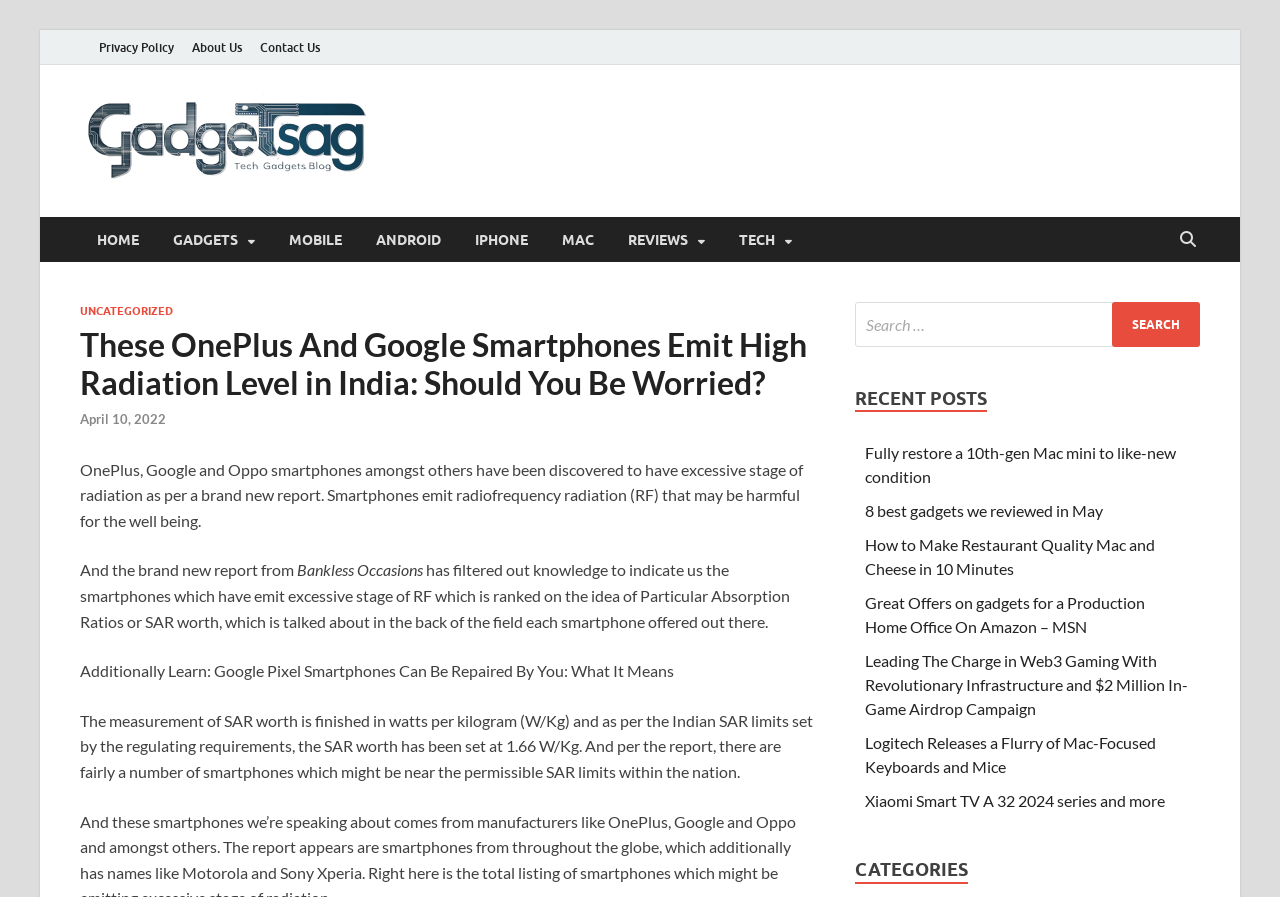Explain the webpage's layout and main content in detail.

This webpage is about a news article discussing the high radiation levels of certain smartphones, including OnePlus and Google models, in India. At the top of the page, there are several links to other sections of the website, including "Privacy Policy", "About Us", and "Contact Us", as well as a logo and a navigation menu with links to "HOME", "GADGETS", "MOBILE", "ANDROID", "IPHONE", "MAC", "REVIEWS", and "TECH".

Below the navigation menu, there is a header section with a title "These OnePlus And Google Smartphones Emit High Radiation Level in India: Should You Be Worried?" and a link to the date of the article, "April 10, 2022". The main content of the article is divided into several paragraphs, which discuss the report on the high radiation levels of certain smartphones and the potential health risks associated with it.

To the right of the article, there is a search bar with a search button. Below the search bar, there is a section titled "RECENT POSTS" with several links to other news articles, including "Fully restore a 10th-gen Mac mini to like-new condition", "8 best gadgets we reviewed in May", and "How to Make Restaurant Quality Mac and Cheese in 10 Minutes". At the bottom of the page, there is a section titled "CATEGORIES" with no links or content.

There are no images on the page, except for a small logo in the top-left corner. The overall layout is organized, with clear headings and concise text.